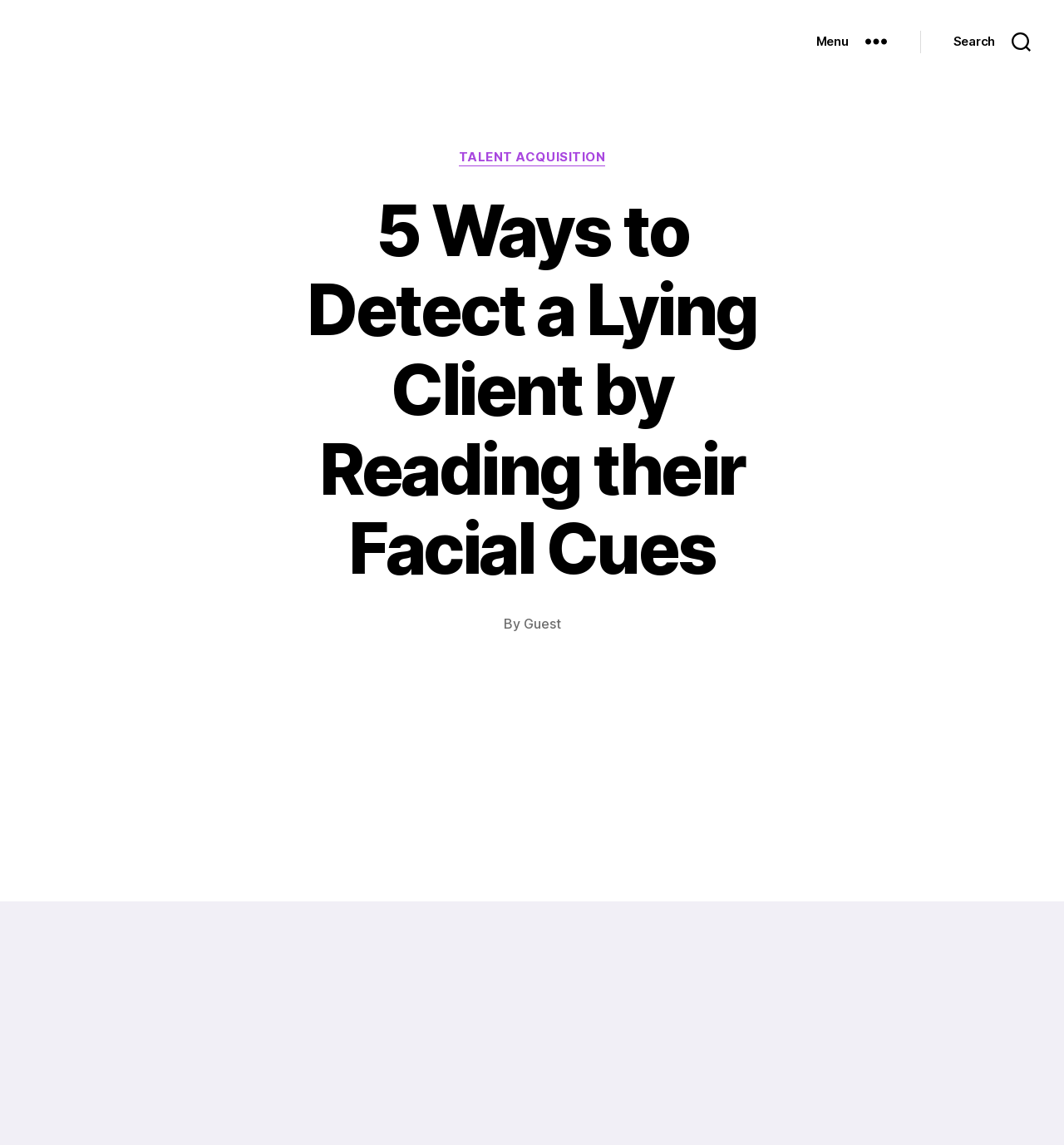Determine the primary headline of the webpage.

5 Ways to Detect a Lying Client by Reading their Facial Cues